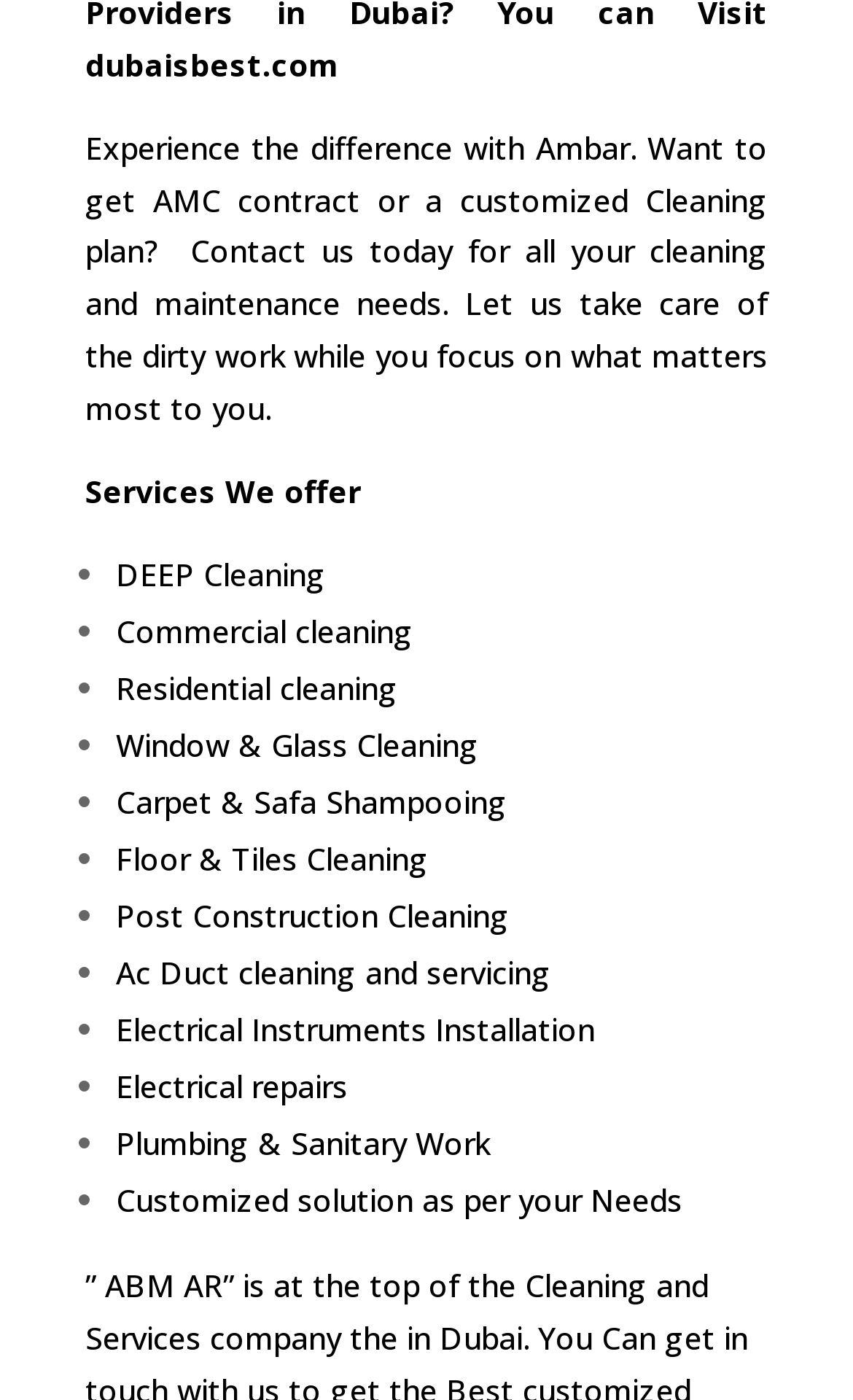Use the details in the image to answer the question thoroughly: 
Can Ambar provide customized cleaning solutions?

The webpage mentions 'Customized solution as per your Needs' which suggests that Ambar can provide customized cleaning solutions tailored to individual needs.